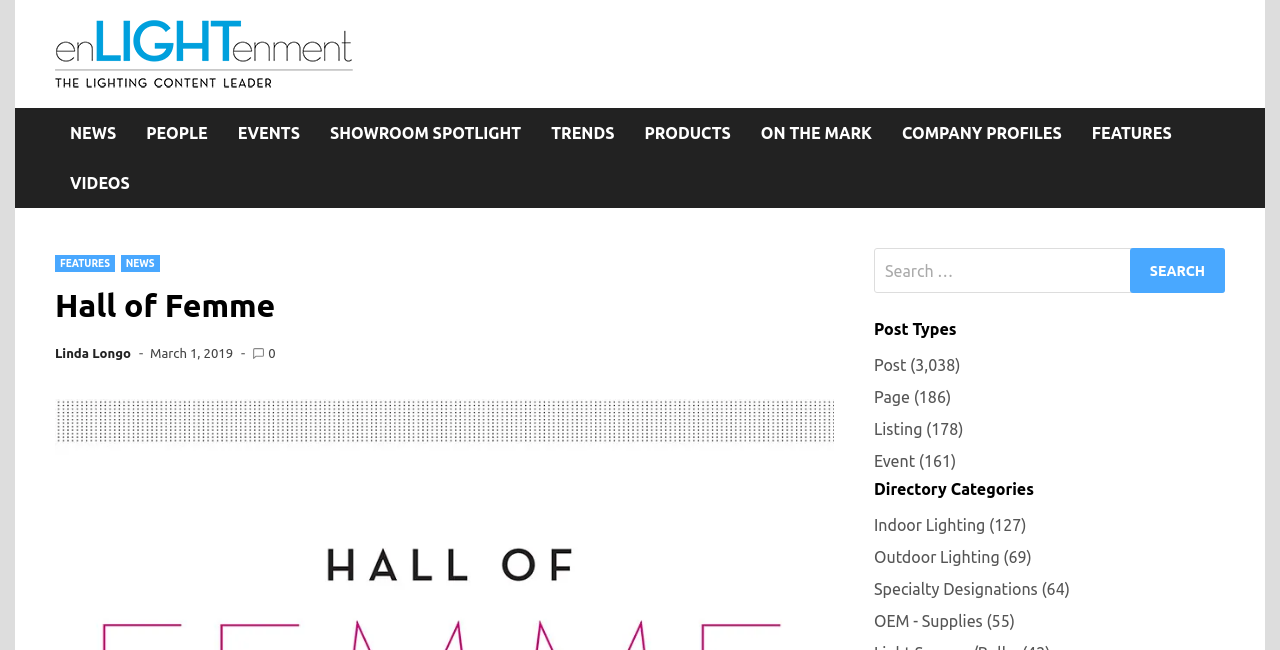Produce a meticulous description of the webpage.

The webpage appears to be a magazine or publication website, specifically the "Hall of Femme" section, which highlights inspiring female leaders in the lighting industry. 

At the top of the page, there is a navigation menu with 9 links: "NEWS", "PEOPLE", "EVENTS", "SHOWROOM SPOTLIGHT", "TRENDS", "PRODUCTS", "ON THE MARK", "COMPANY PROFILES", and "FEATURES". Below this menu, there is a header section with a heading "Hall of Femme" and several links, including "FEATURES", "NEWS", and "Linda Longo". 

To the right of the header section, there are three small images. Below these images, there is a link with a date "March 1, 2019", and an image. 

On the right side of the page, there is a search bar with a label "Search for:" and a "Search" button. 

Below the search bar, there are three sections: "Post Types", "Directory Categories", and a list of links with categories and numbers in parentheses, such as "Post (3,038)", "Page (186)", and "Indoor Lighting (127)".